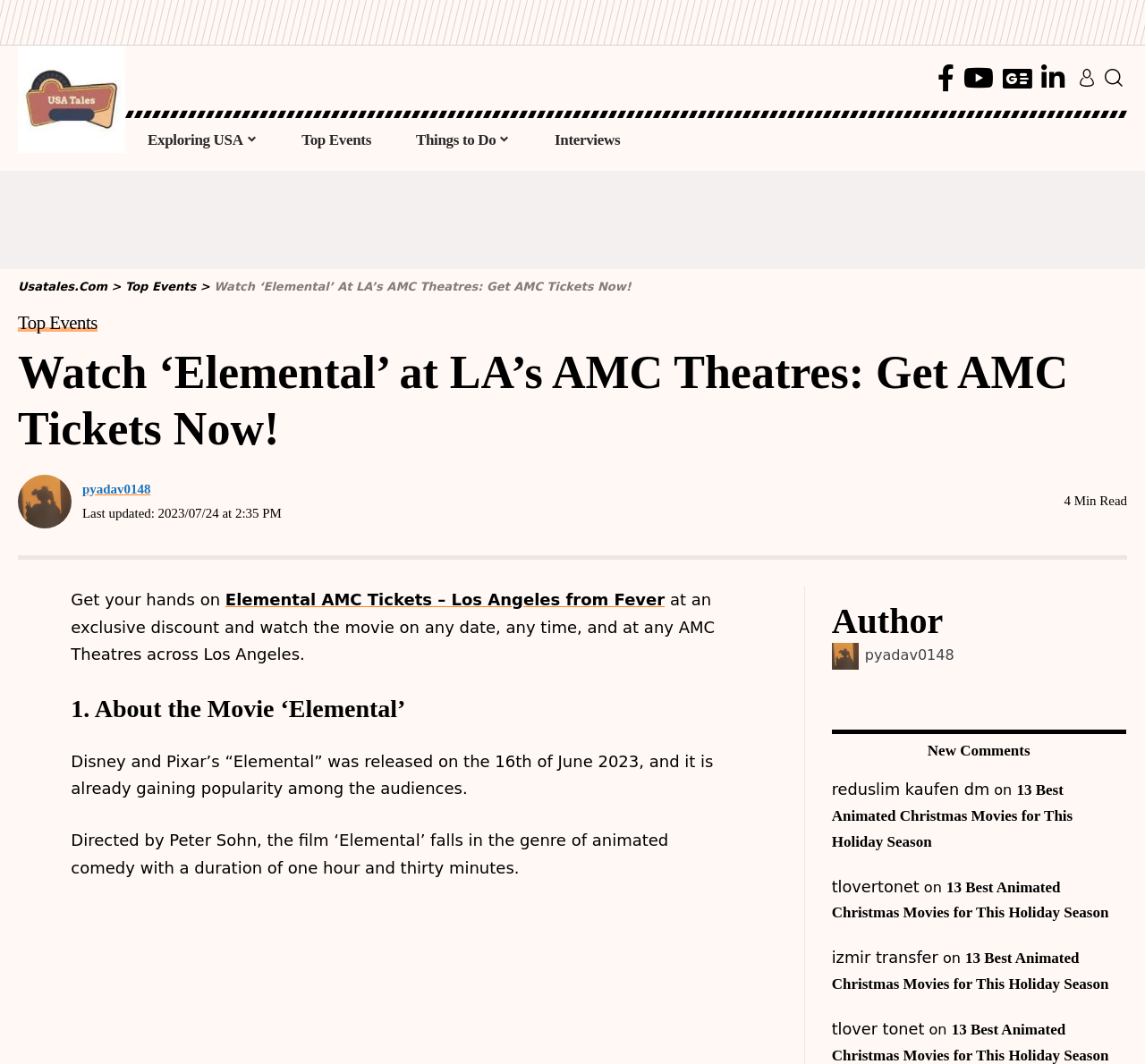Determine the bounding box coordinates of the UI element described by: "pyadav0148".

[0.072, 0.453, 0.132, 0.466]